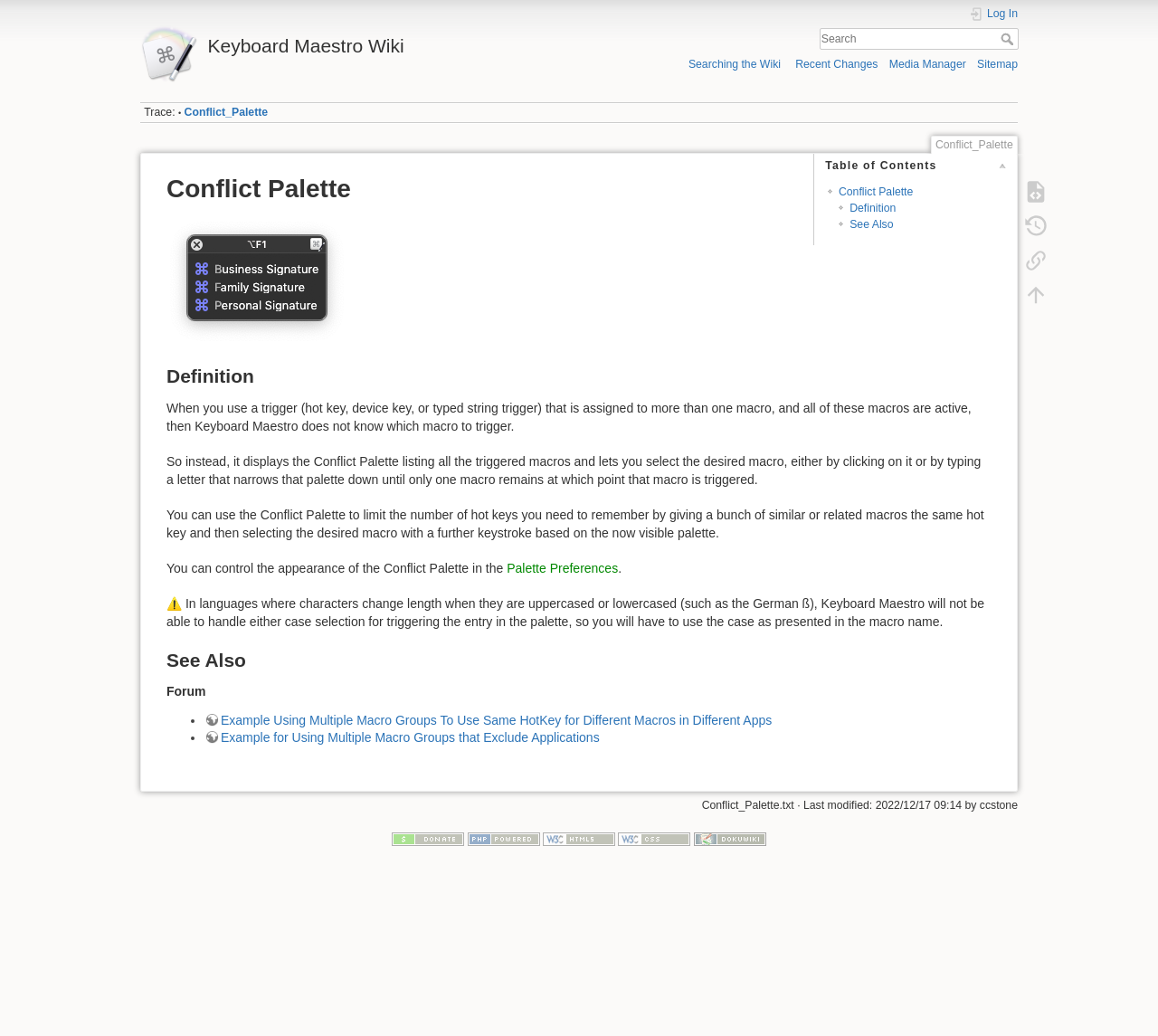Give a full account of the webpage's elements and their arrangement.

This webpage is about the "Conflict Palette" in Keyboard Maestro Wiki. At the top, there is a heading "Keyboard Maestro Wiki" with a link to the wiki homepage. To the right of this heading, there is a link to "Log In" with an accompanying image. Below this, there is a search bar with a textbox and a "Search" button.

On the left side of the page, there are several links to other wiki pages, including "Searching the Wiki", "Recent Changes", "Media Manager", and "Sitemap". Below these links, there is a heading "Conflict Palette" followed by a description of what the Conflict Palette is and how it works in Keyboard Maestro.

The page is divided into several sections, including "Table of Contents", "Definition", and "See Also". The "Definition" section explains the purpose of the Conflict Palette, which is to allow users to select a macro when multiple macros are triggered by the same hot key. The "See Also" section provides links to related topics.

There are also several links to examples and forum discussions related to the Conflict Palette. At the bottom of the page, there are links to "Show pagesource", "Old revisions", "Backlinks", and "Back to top", as well as a "Donate" button and links to information about the wiki's software and validation.

Throughout the page, there are several images, including icons for the links and a screenshot of the Conflict Palette. The page also displays information about the last modification date and the author of the page.